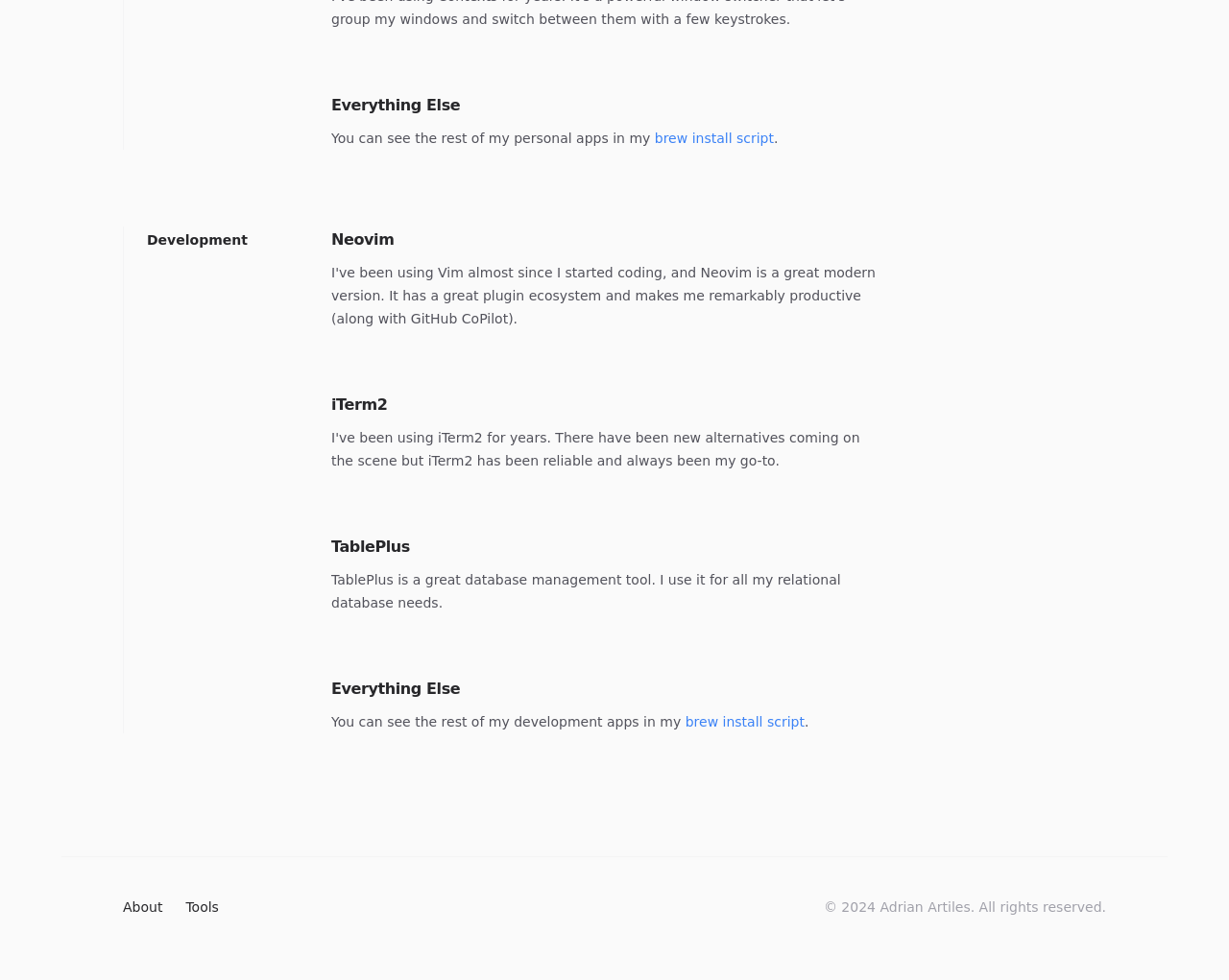Please specify the bounding box coordinates in the format (top-left x, top-left y, bottom-right x, bottom-right y), with values ranging from 0 to 1. Identify the bounding box for the UI component described as follows: Tools

[0.151, 0.914, 0.178, 0.937]